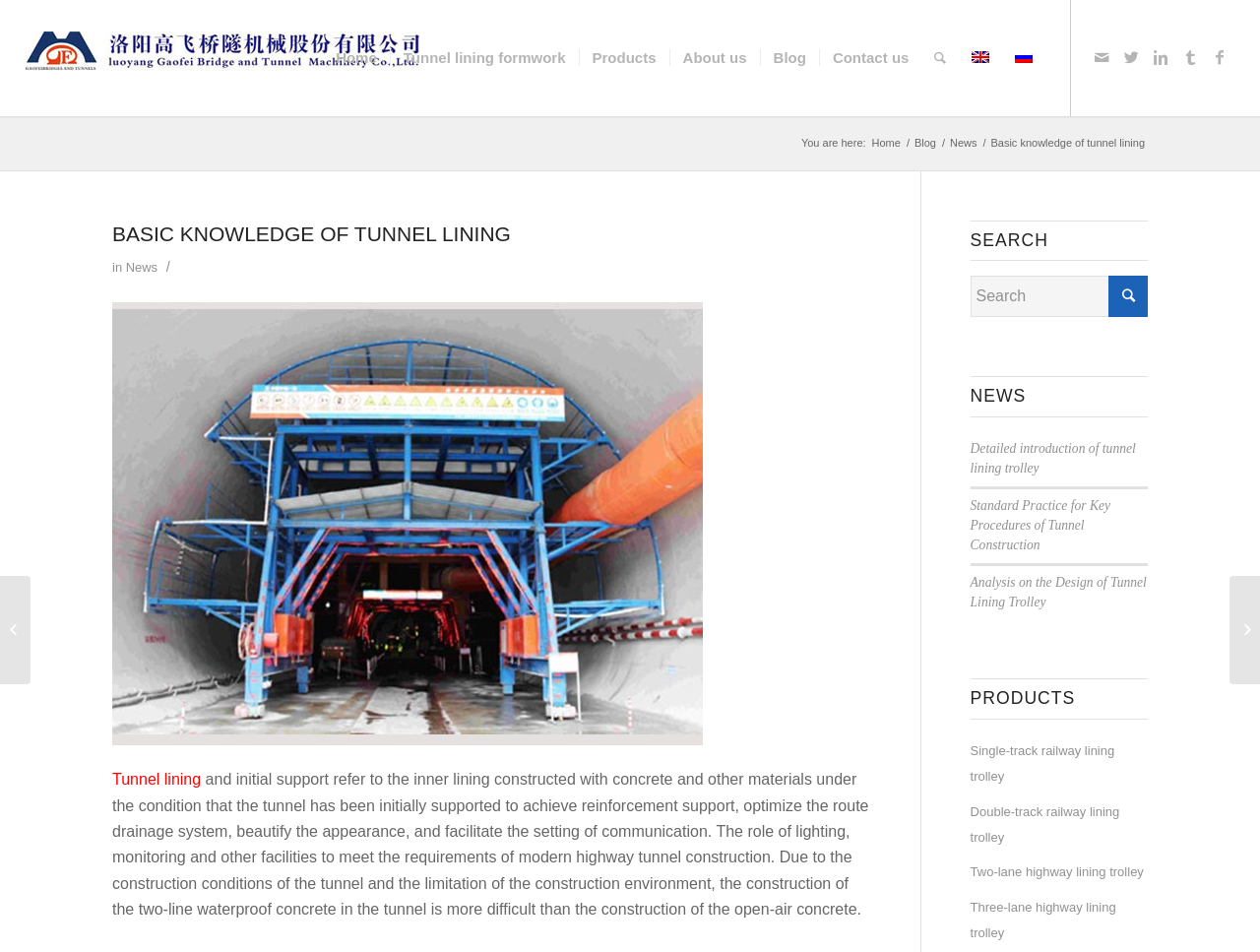Respond to the following question using a concise word or phrase: 
What type of tunnel lining trolley is mentioned in the products section?

Single-track railway lining trolley